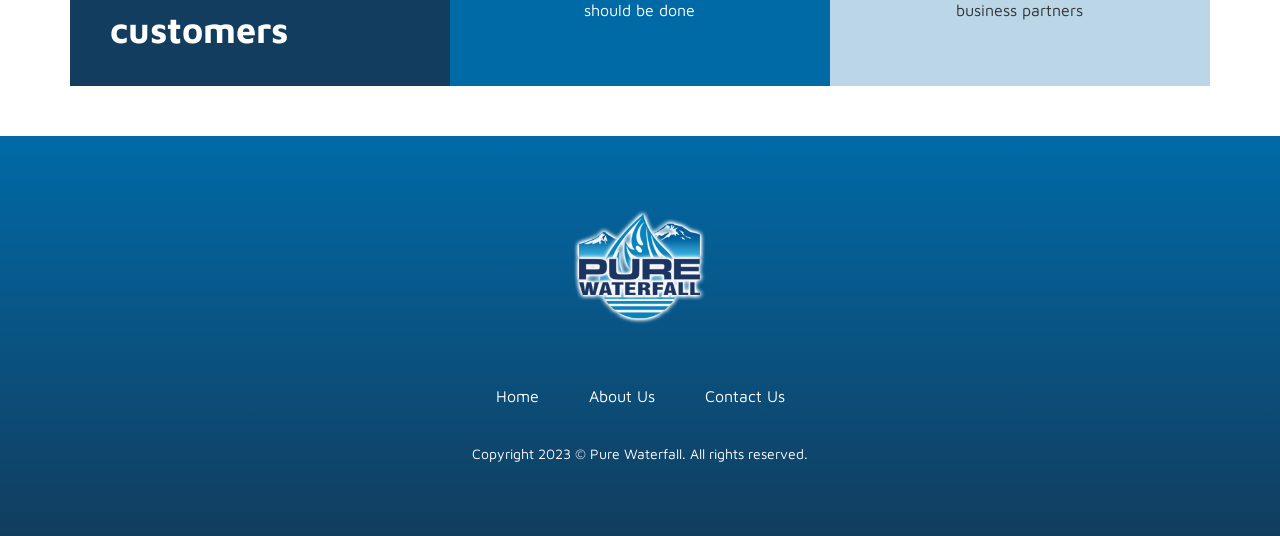Given the element description Contact Us, specify the bounding box coordinates of the corresponding UI element in the format (top-left x, top-left y, bottom-right x, bottom-right y). All values must be between 0 and 1.

[0.55, 0.71, 0.613, 0.766]